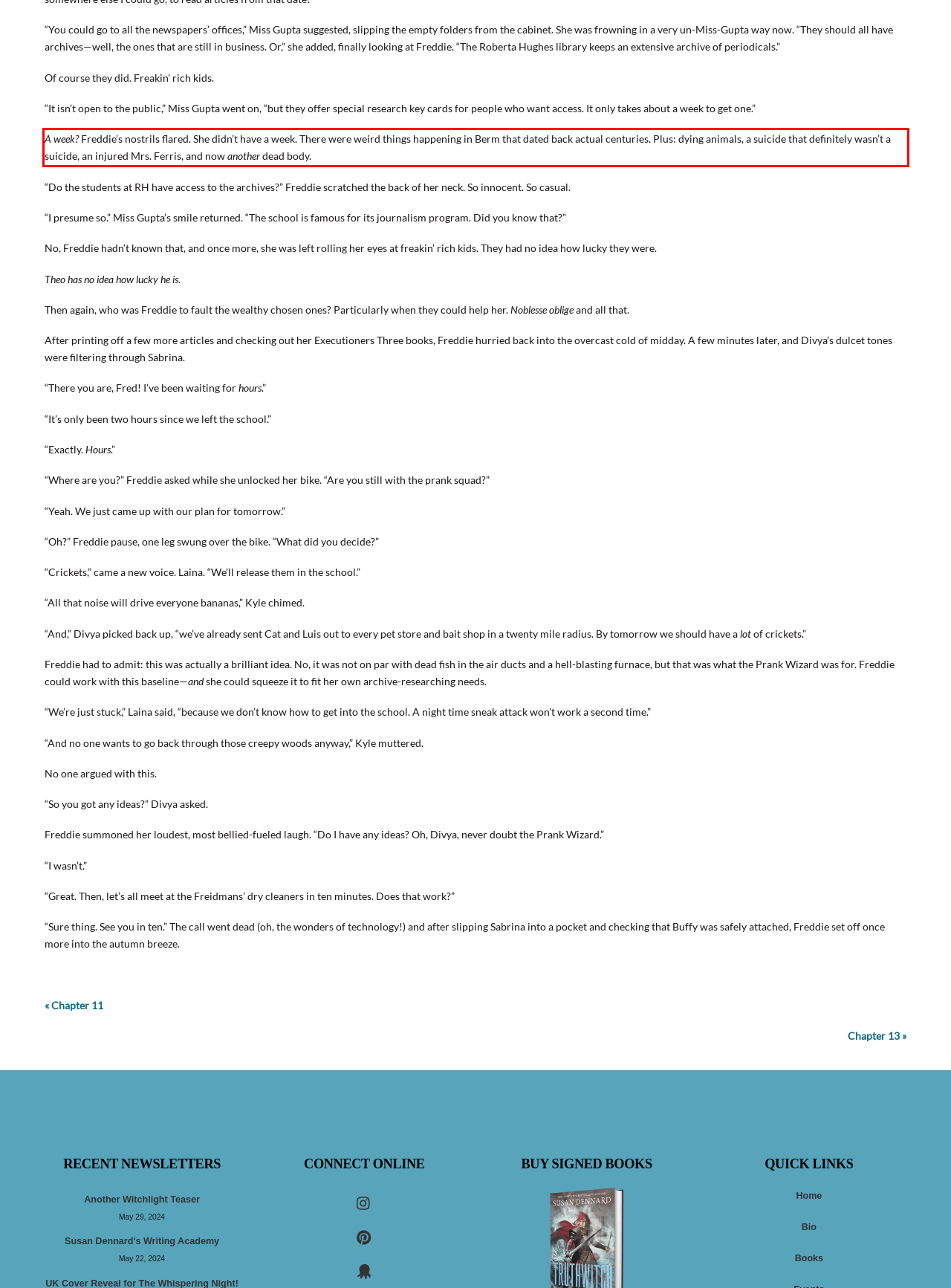You are presented with a screenshot containing a red rectangle. Extract the text found inside this red bounding box.

A week? Freddie’s nostrils flared. She didn’t have a week. There were weird things happening in Berm that dated back actual centuries. Plus: dying animals, a suicide that definitely wasn’t a suicide, an injured Mrs. Ferris, and now another dead body.